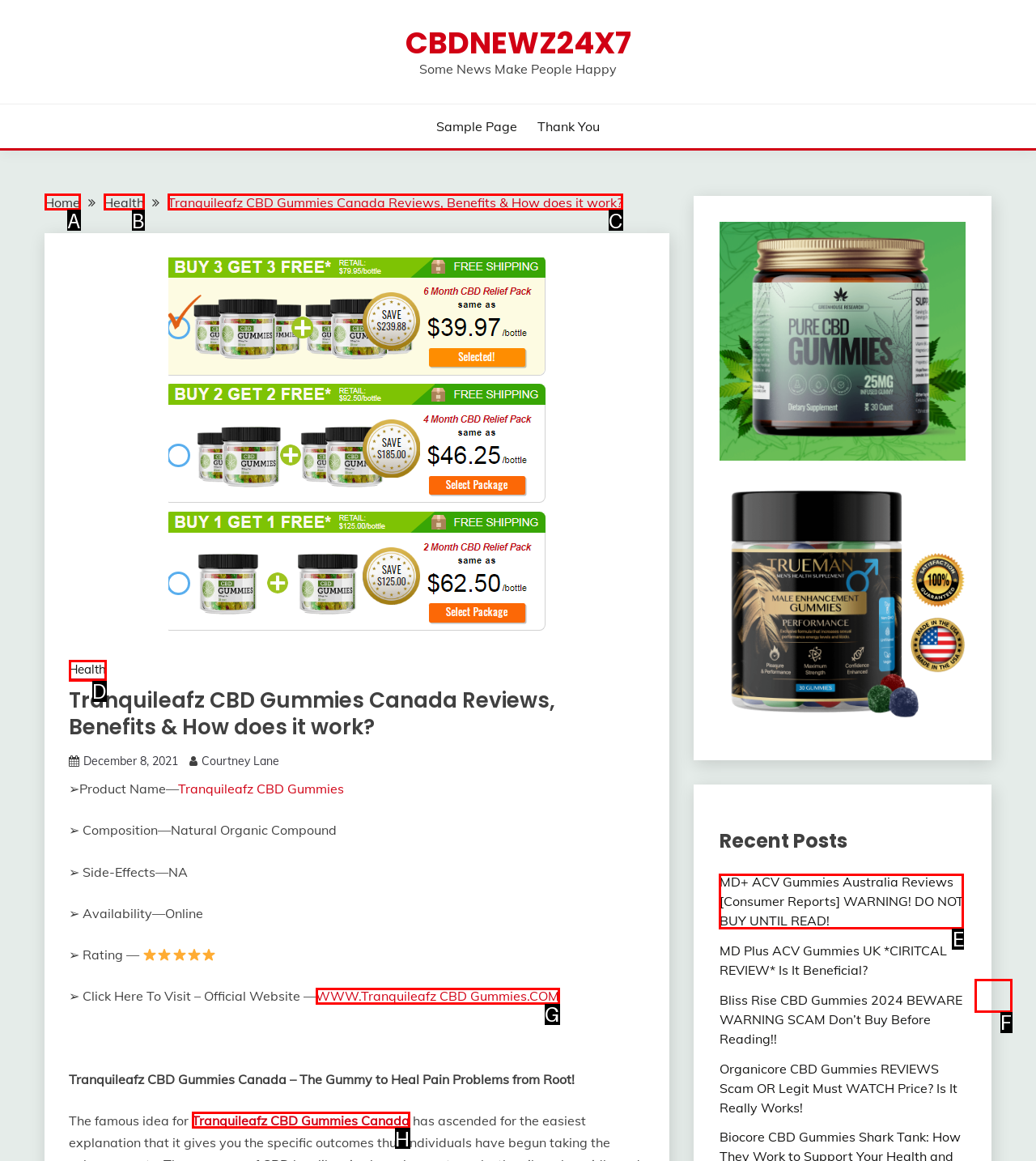Tell me which one HTML element I should click to complete the following instruction: Click on the 'WWW.Tranquileafz CBD Gummies.COM' link
Answer with the option's letter from the given choices directly.

G